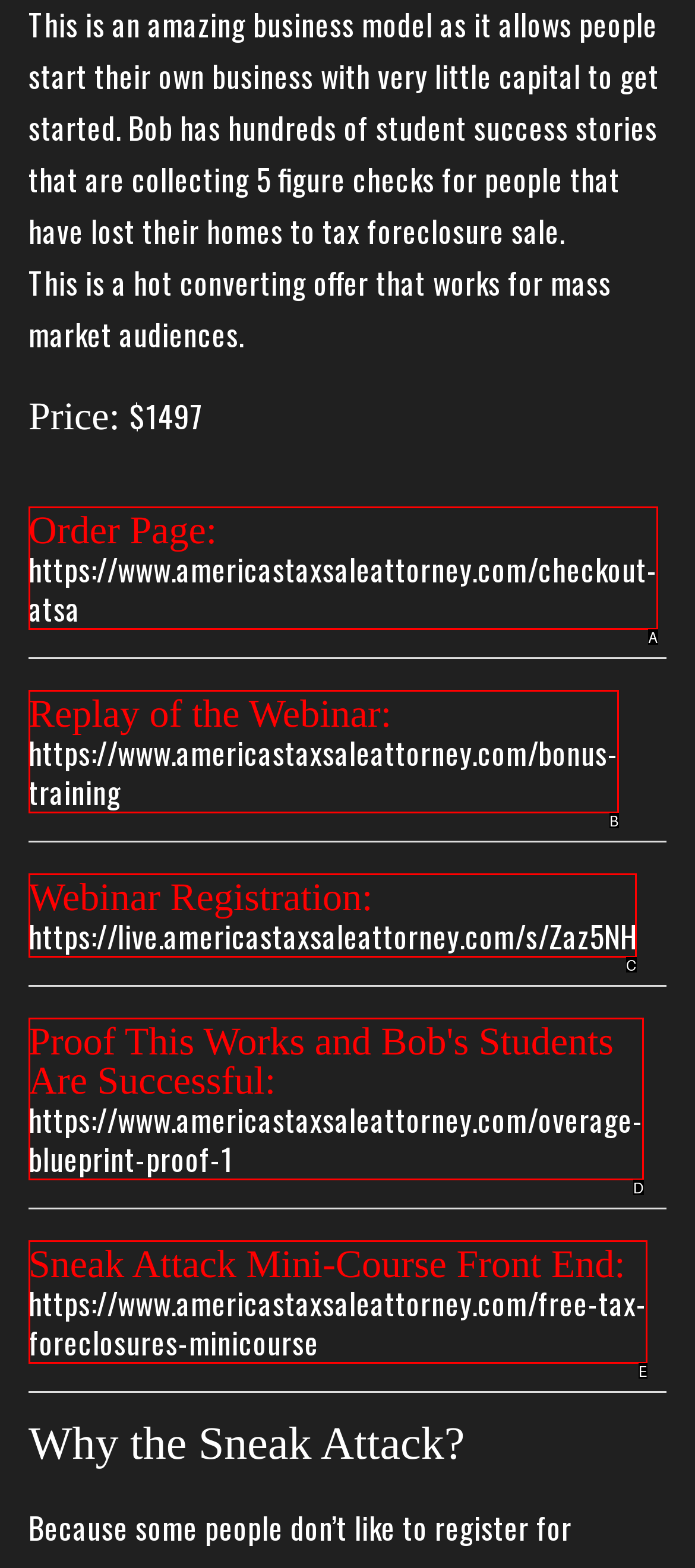Based on the description: Replay of the Webinar: https://www.americastaxsaleattorney.com/bonus-training, find the HTML element that matches it. Provide your answer as the letter of the chosen option.

B